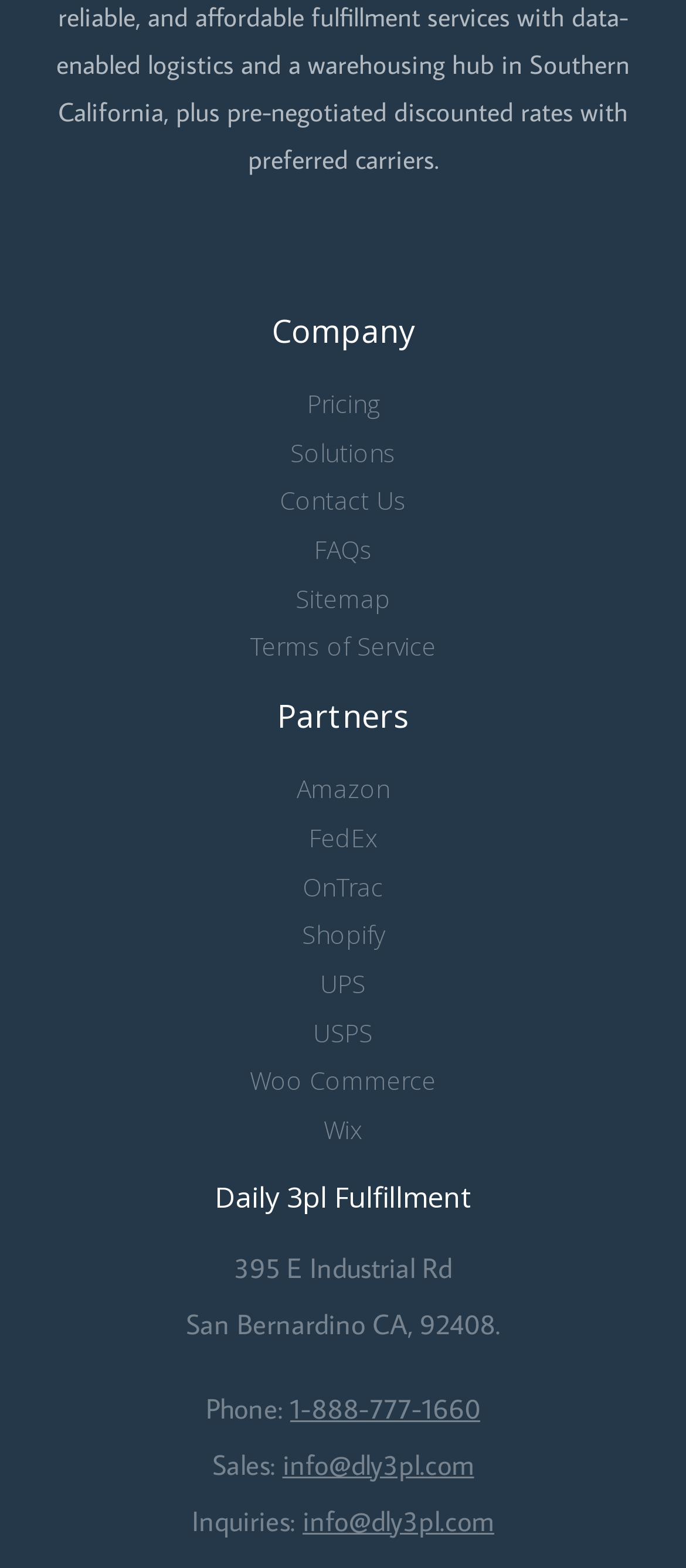Please specify the coordinates of the bounding box for the element that should be clicked to carry out this instruction: "Call 1-888-777-1660". The coordinates must be four float numbers between 0 and 1, formatted as [left, top, right, bottom].

[0.423, 0.886, 0.7, 0.909]